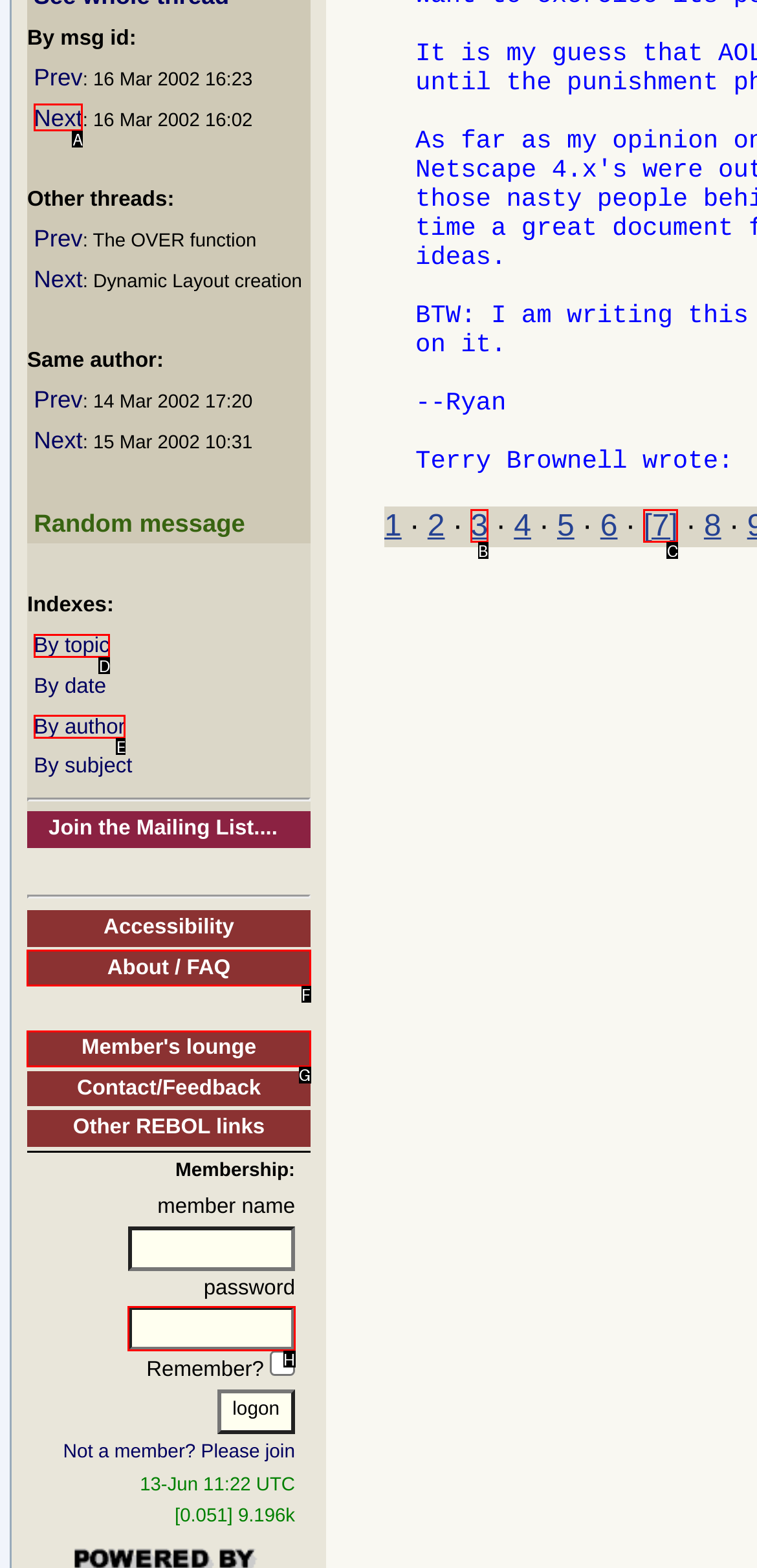Identify the HTML element that corresponds to the description: About / FAQ
Provide the letter of the matching option from the given choices directly.

F